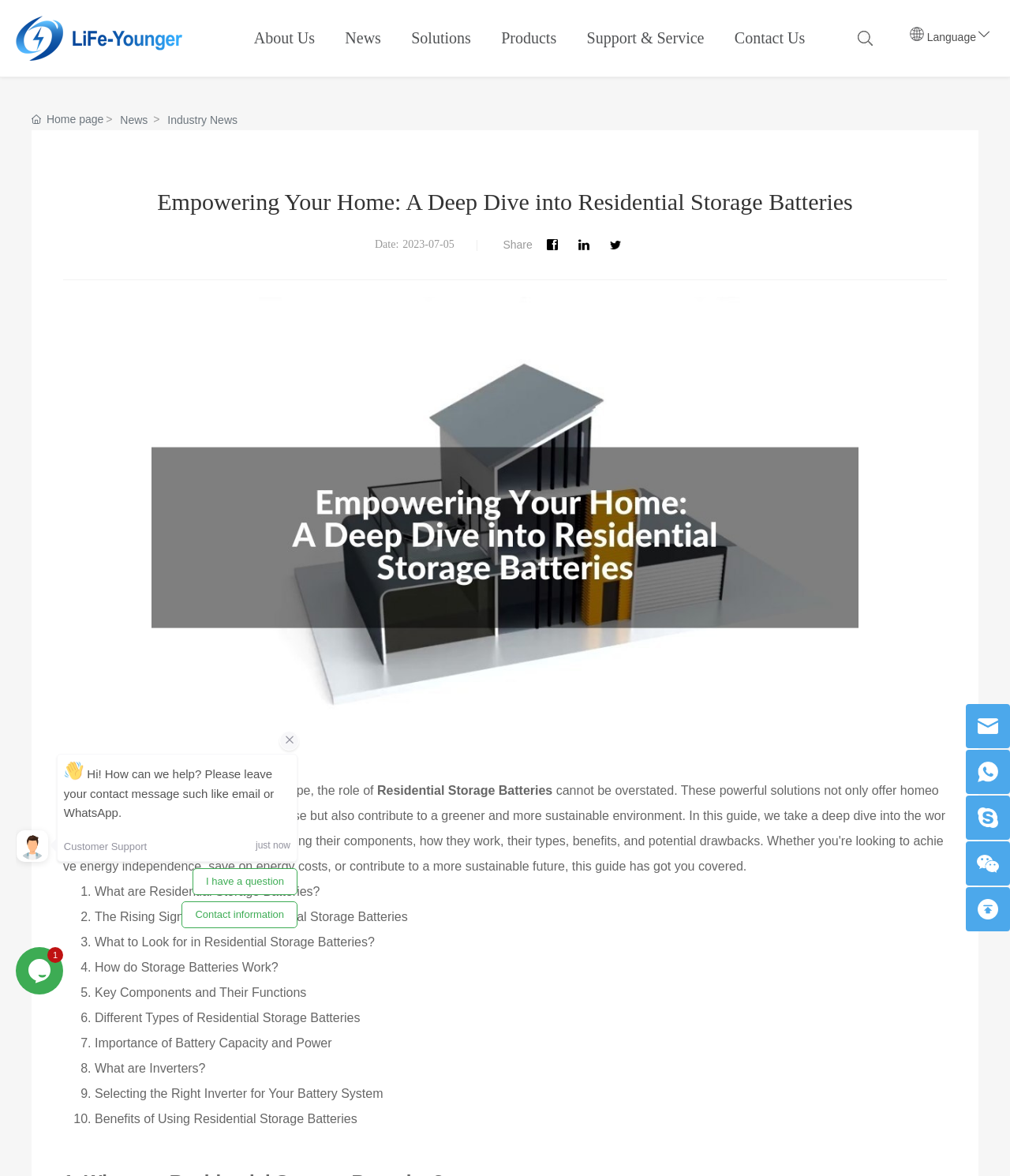Write a detailed summary of the webpage.

This webpage is about LiFe-Younger, a smart energy storage solution provider, and it focuses on residential storage batteries. At the top left corner, there is a logo of LiFe-Younger, accompanied by a link to the homepage. Next to it, there are several links to different sections of the website, including "About Us", "News", "Solutions", "Products", "Support & Service", and "Contact Us". 

On the top right corner, there is a search bar with a search icon and a language selection dropdown. Below the search bar, there is a link to the homepage. 

The main content of the webpage is divided into several sections. The first section has a heading "Empowering Your Home: A Deep Dive into Residential Storage Batteries" and displays the date "2023-07-05" and social media sharing links. 

Below the heading, there is a large image of a home storage battery, and a link to "Residential Storage Batteries". 

The next section is a list of 10 links, each describing a different aspect of residential storage batteries, such as what they are, their significance, how they work, and their benefits. Each link is preceded by a numbered list marker.

At the bottom of the webpage, there are several links to contact the company, including WhatsApp, Skype, and email. There is also a "Top" link that likely takes the user back to the top of the webpage. Additionally, there are two chat widgets embedded in the webpage, one at the bottom left corner and another at the middle right section.